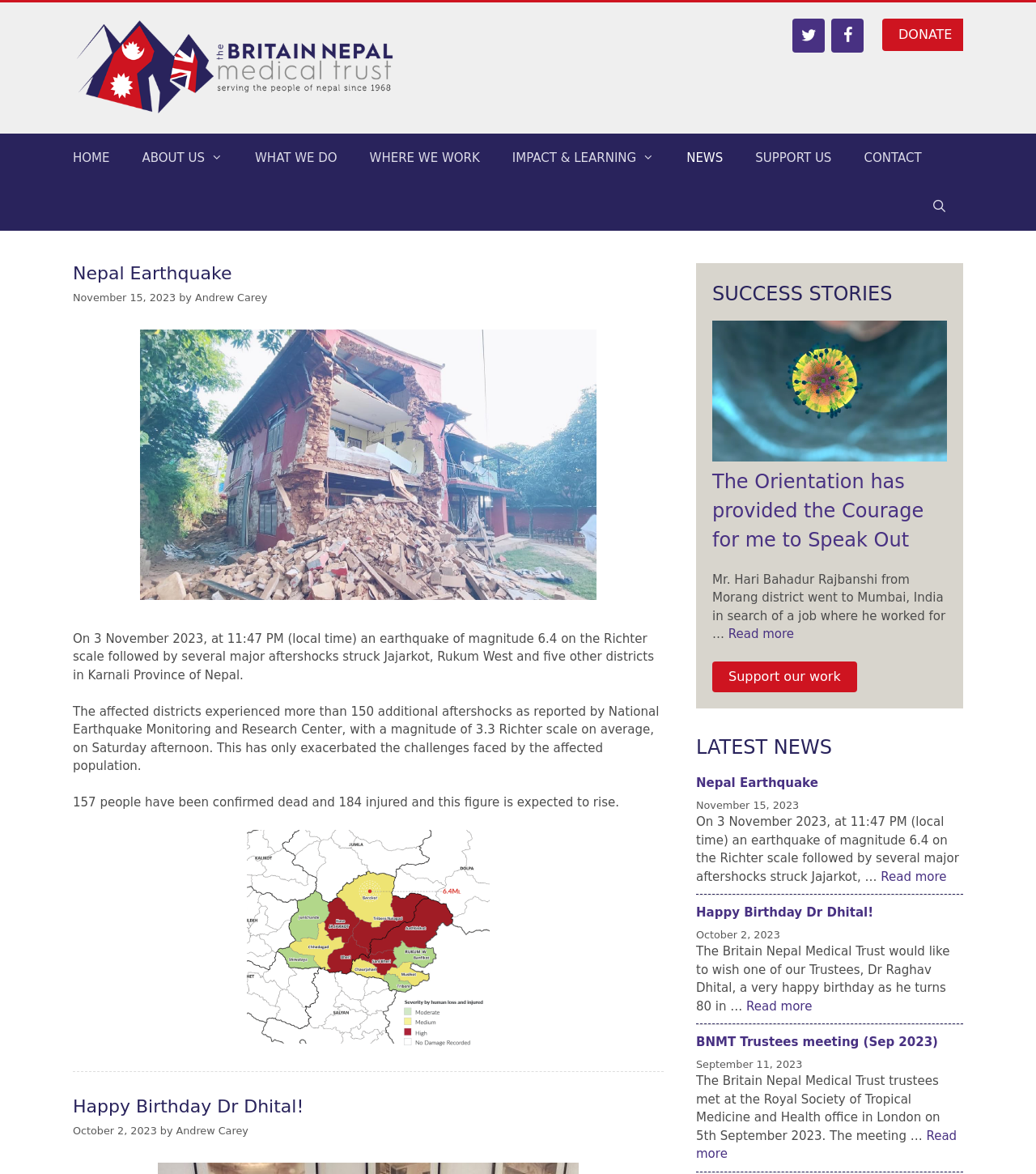Please determine the bounding box coordinates, formatted as (top-left x, top-left y, bottom-right x, bottom-right y), with all values as floating point numbers between 0 and 1. Identify the bounding box of the region described as: BNMT Trustees meeting (Sep 2023)

[0.672, 0.882, 0.905, 0.894]